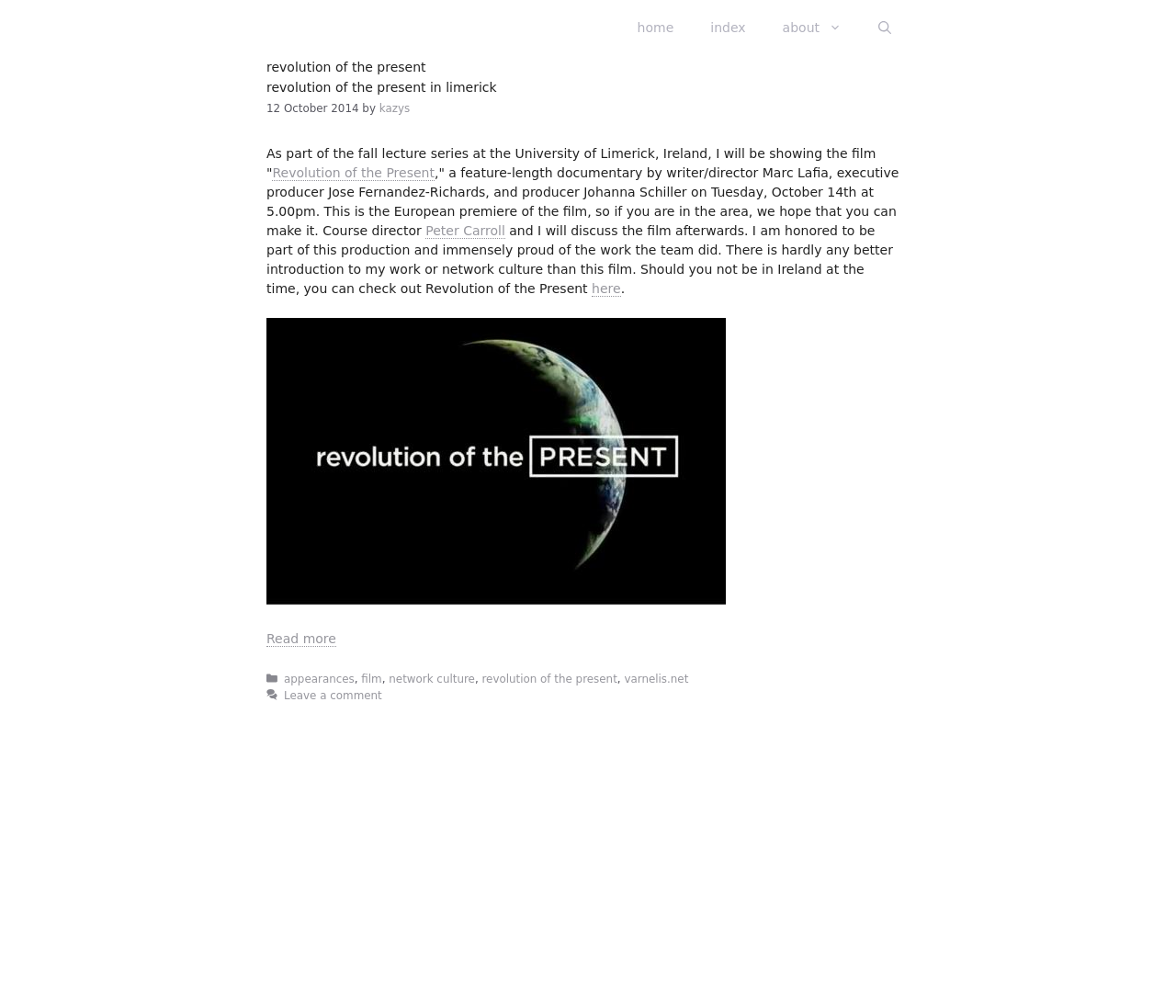Please identify the bounding box coordinates of the element I should click to complete this instruction: 'go to home page'. The coordinates should be given as four float numbers between 0 and 1, like this: [left, top, right, bottom].

[0.526, 0.0, 0.589, 0.055]